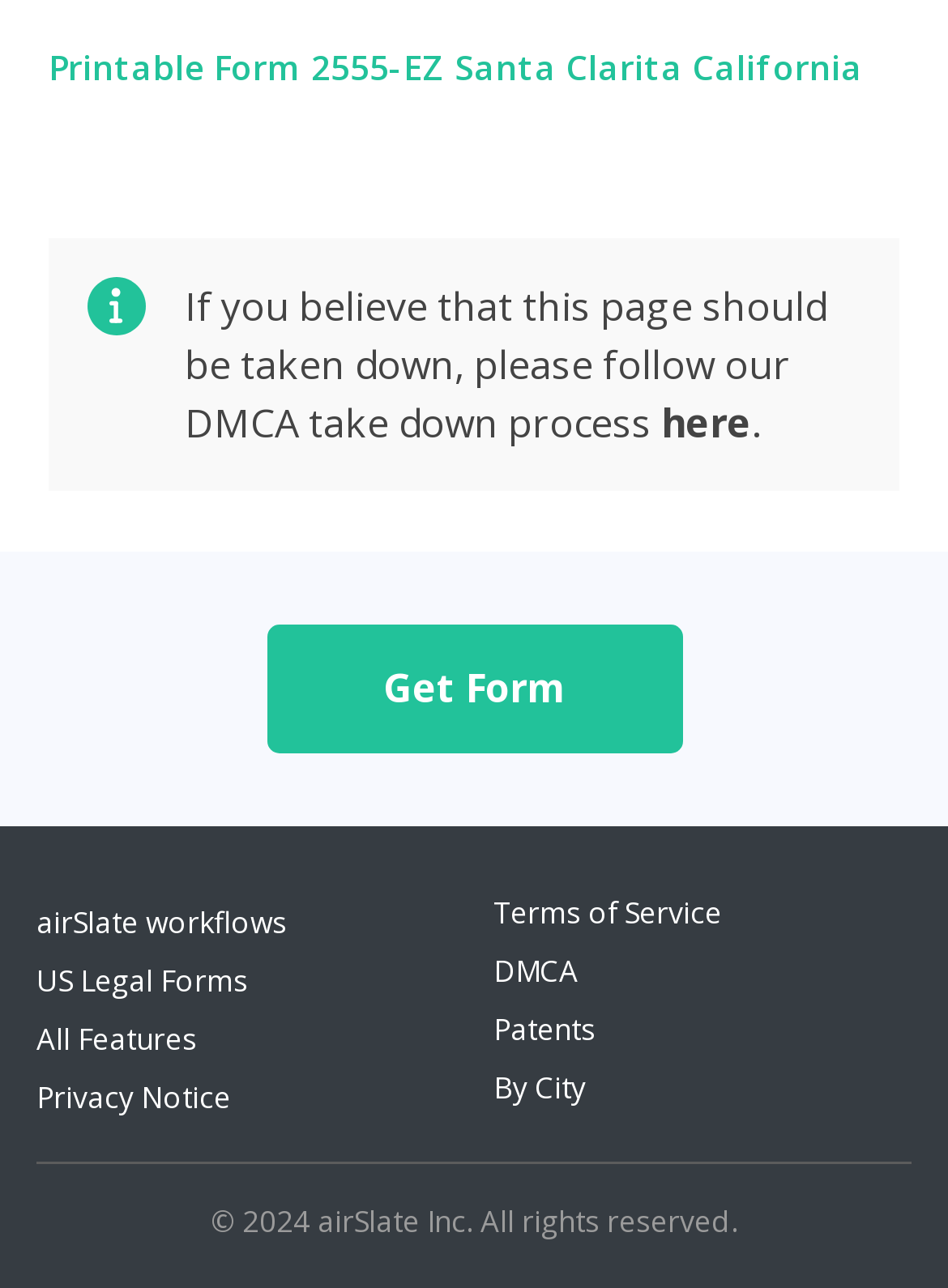Identify the bounding box coordinates of the clickable region to carry out the given instruction: "Learn about airSlate workflows".

[0.038, 0.699, 0.303, 0.731]